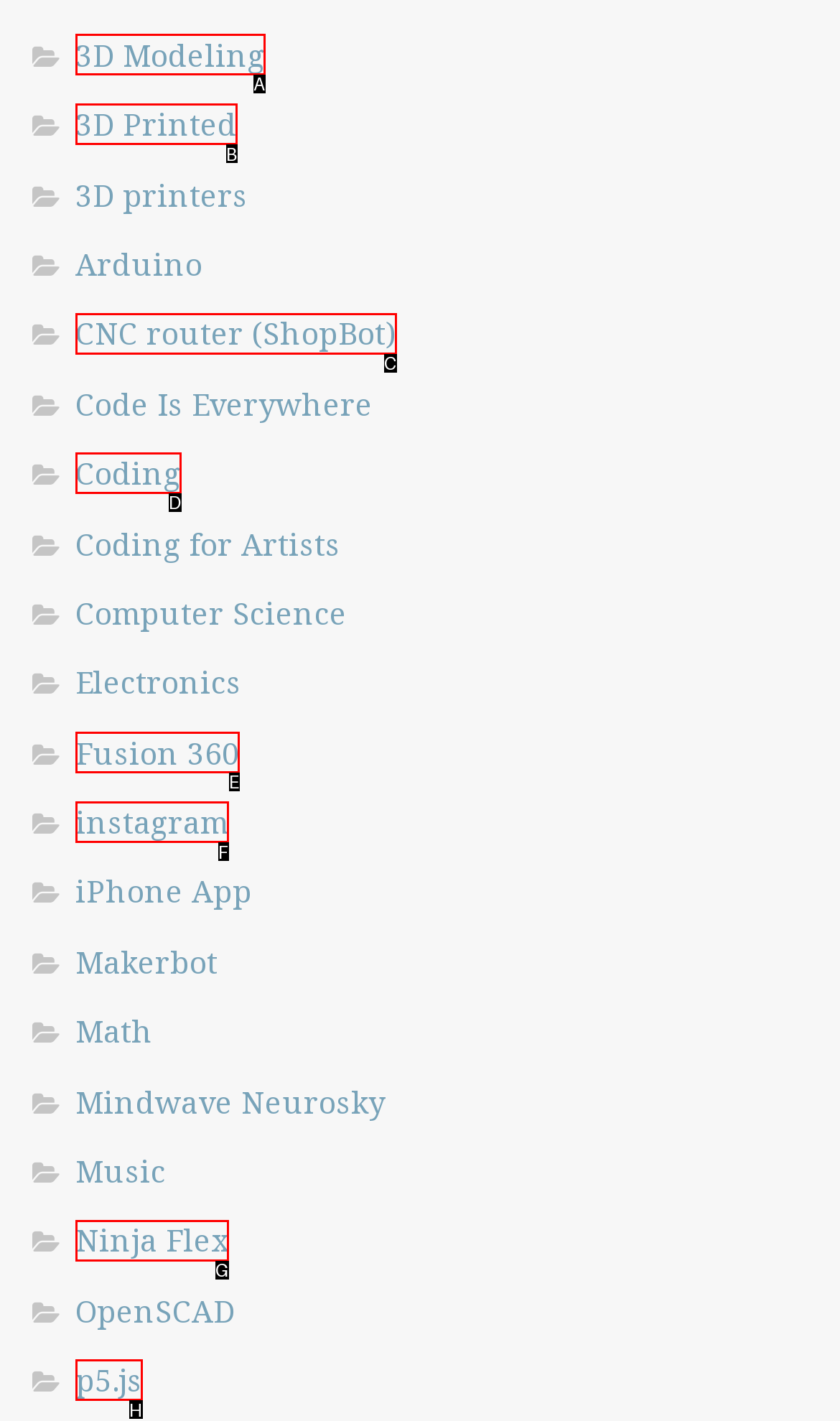Identify the correct letter of the UI element to click for this task: Check out the instagram link
Respond with the letter from the listed options.

F